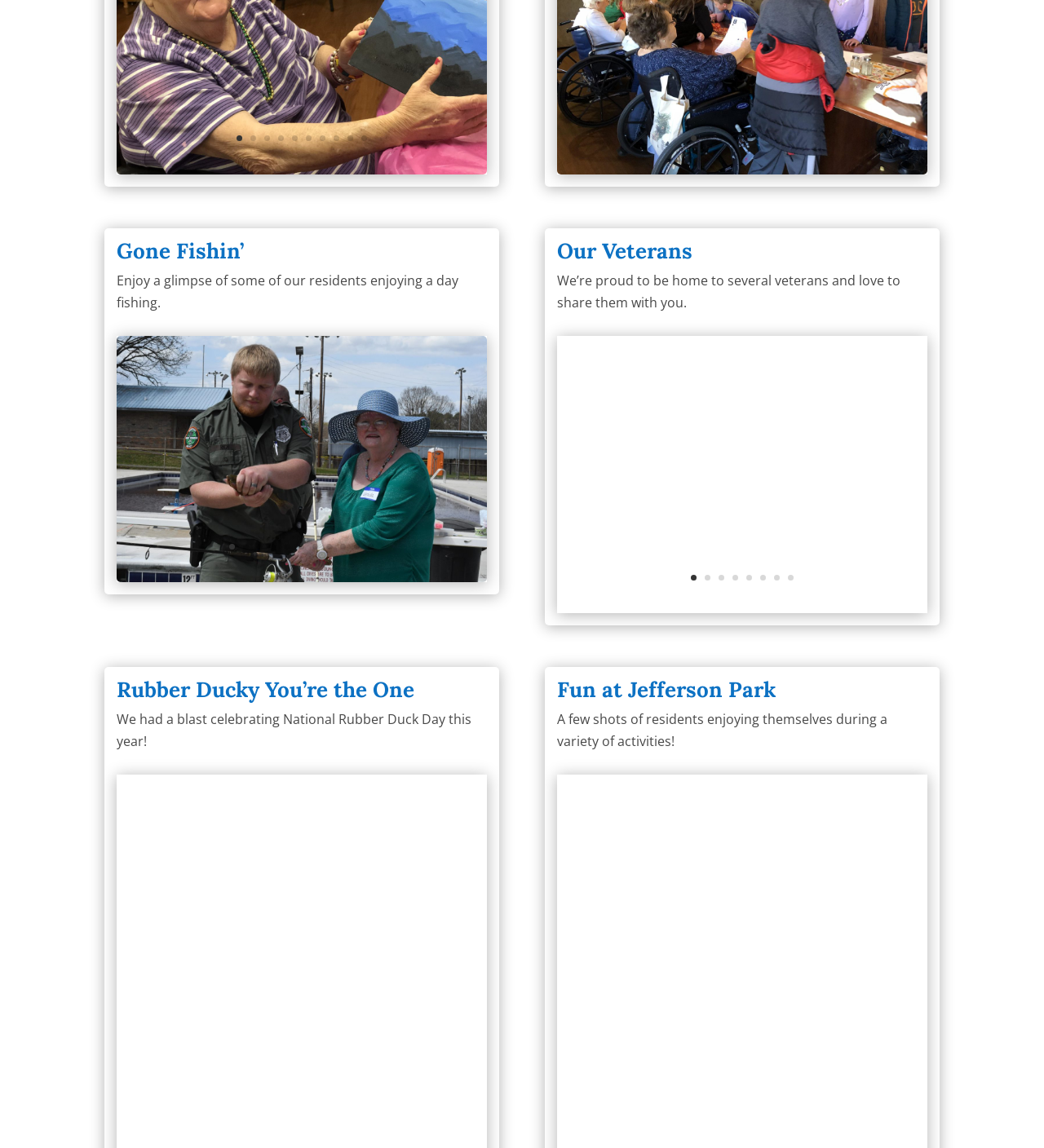Determine the coordinates of the bounding box that should be clicked to complete the instruction: "View 'Gone Fishin’'". The coordinates should be represented by four float numbers between 0 and 1: [left, top, right, bottom].

[0.112, 0.209, 0.466, 0.235]